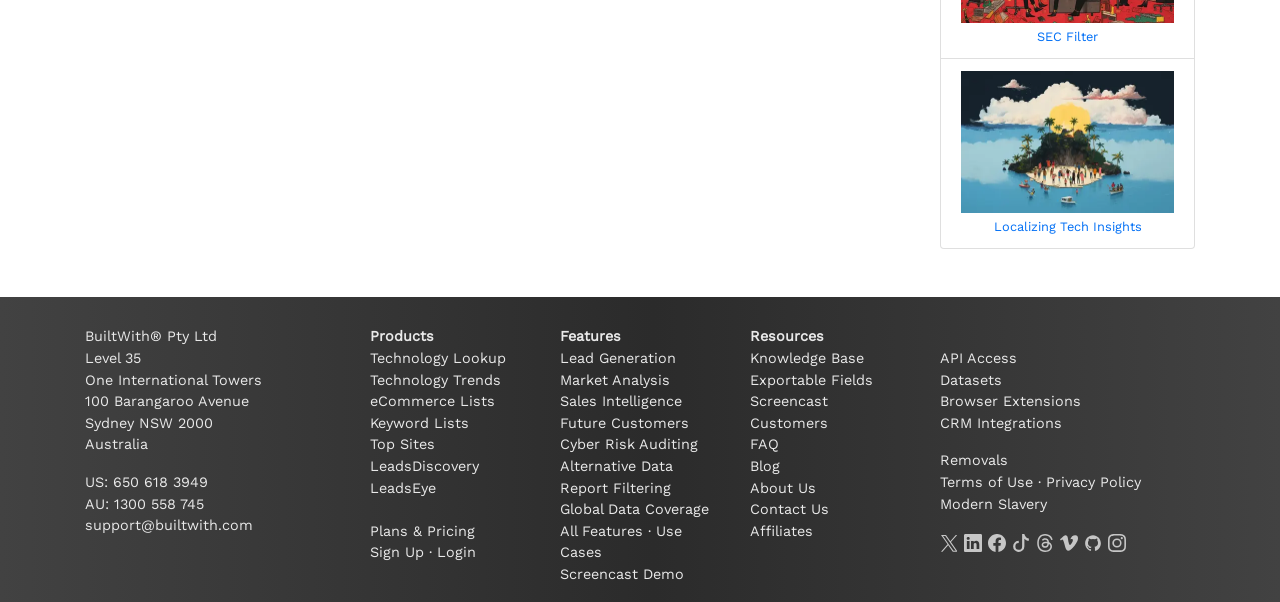Please specify the bounding box coordinates of the clickable section necessary to execute the following command: "Follow on LinkedIn".

[0.753, 0.882, 0.767, 0.912]